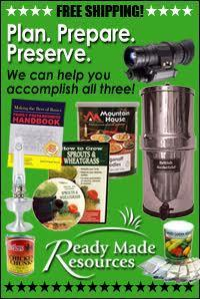Elaborate on the various elements present in the image.

The image features an advertising poster for "Ready Made Resources," prominently displaying the slogan "Plan. Prepare. Preserve." The background is bright green, catching the eye and conveying a sense of vitality and preparedness. 

In the center of the poster, a variety of products are showcased, including:

- A water filtration system, which emphasizes the brand's focus on essential survival tools.
- Several instructional books, including a "Handbook" and "Mountain House" food preparation guide, indicating that they provide resources for safe food storage and emergency preparedness.
- Various canned food items, suggesting a commitment to long-term food storage solutions.

Additionally, the text notes "FREE SHIPPING!" at the top, enhancing the appeal for potential customers interested in accessible preparedness resources. This visual representation encourages individuals and families to take proactive steps in their emergency planning and self-sustainability efforts.